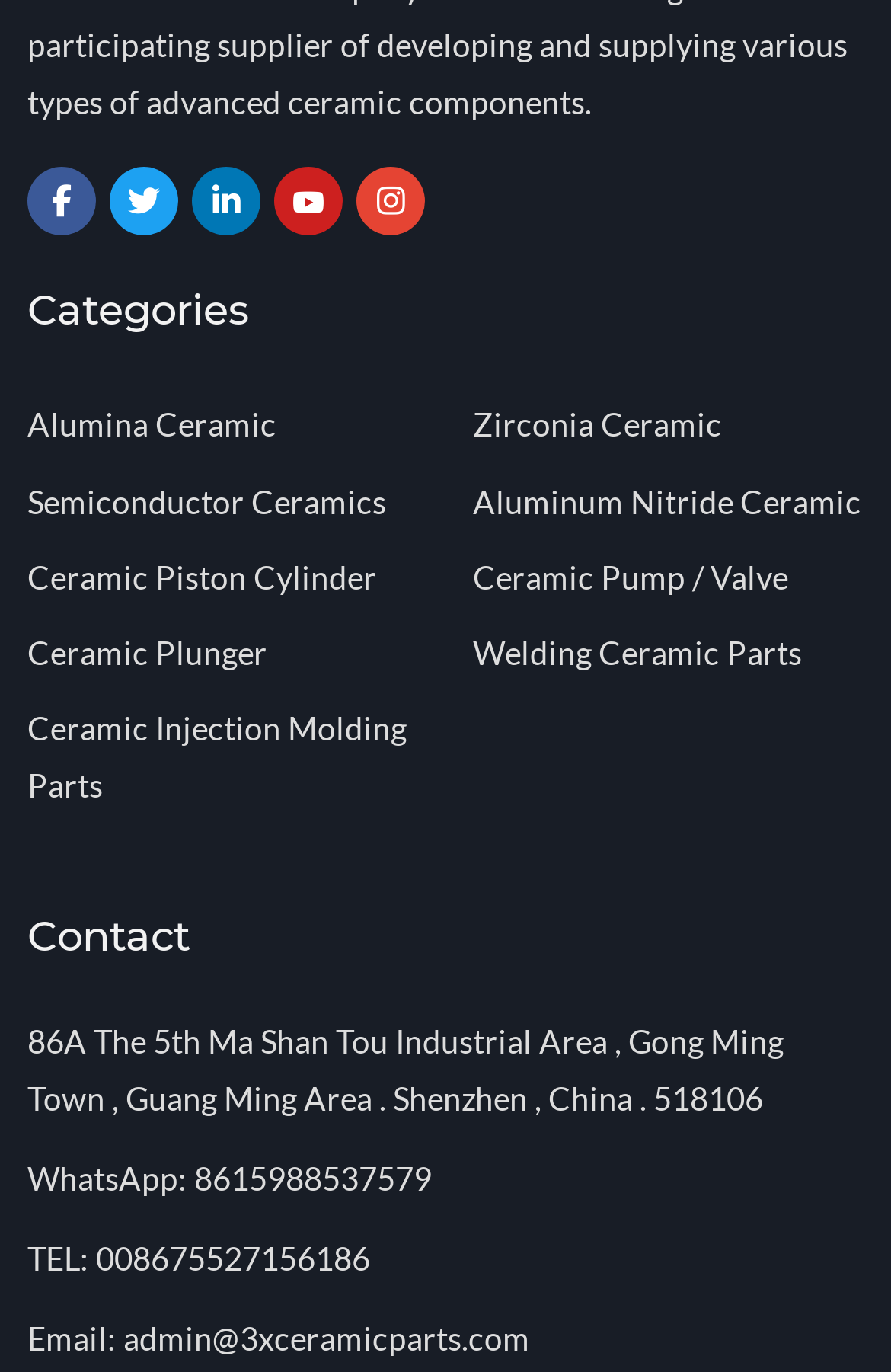Identify the bounding box for the UI element described as: "Semiconductor Ceramics". The coordinates should be four float numbers between 0 and 1, i.e., [left, top, right, bottom].

[0.031, 0.351, 0.433, 0.379]